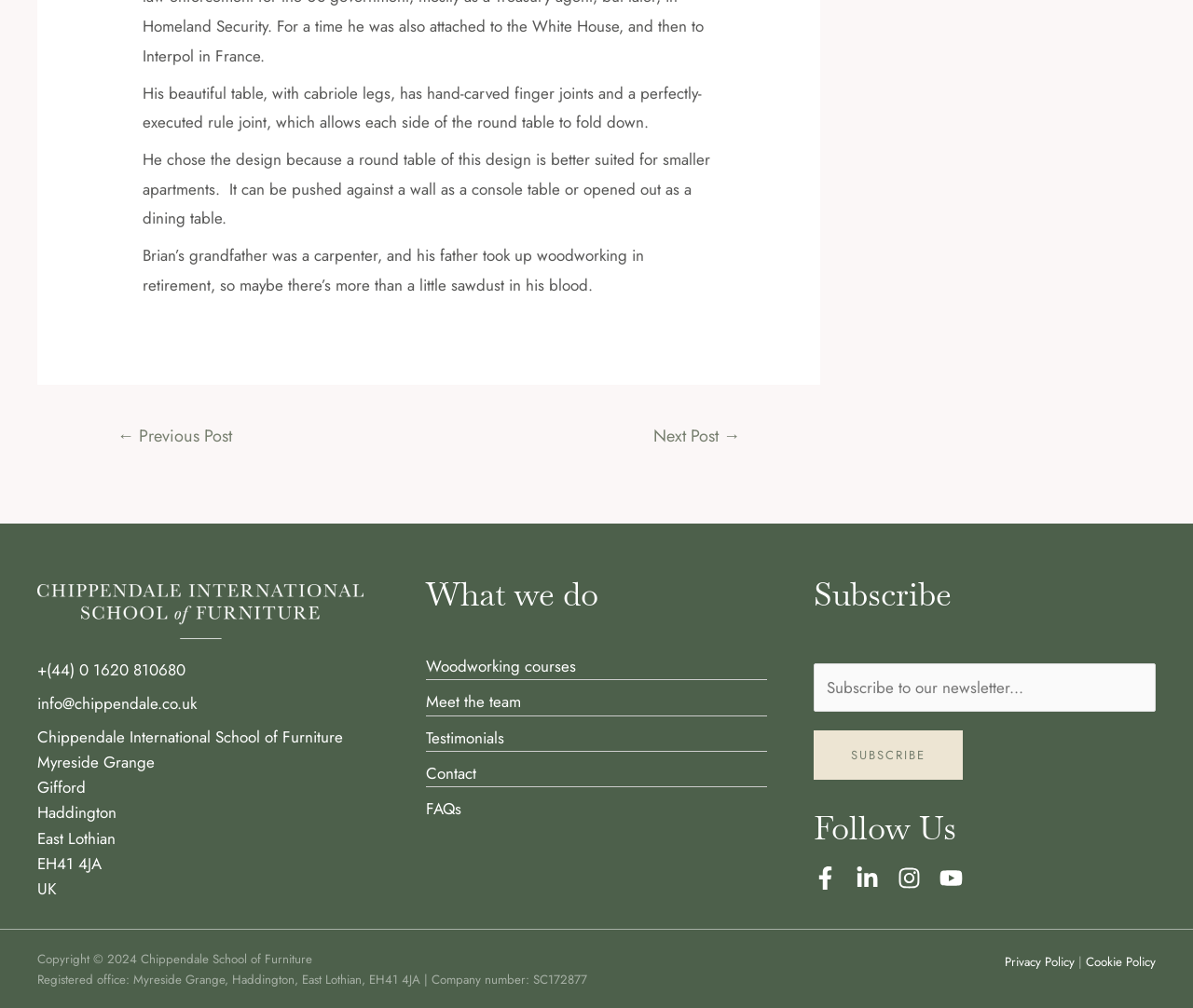What is the occupation of Brian's grandfather?
Based on the image, answer the question in a detailed manner.

The text states that 'Brian’s grandfather was a carpenter, and his father took up woodworking in retirement.' This indicates that Brian's grandfather was a carpenter.